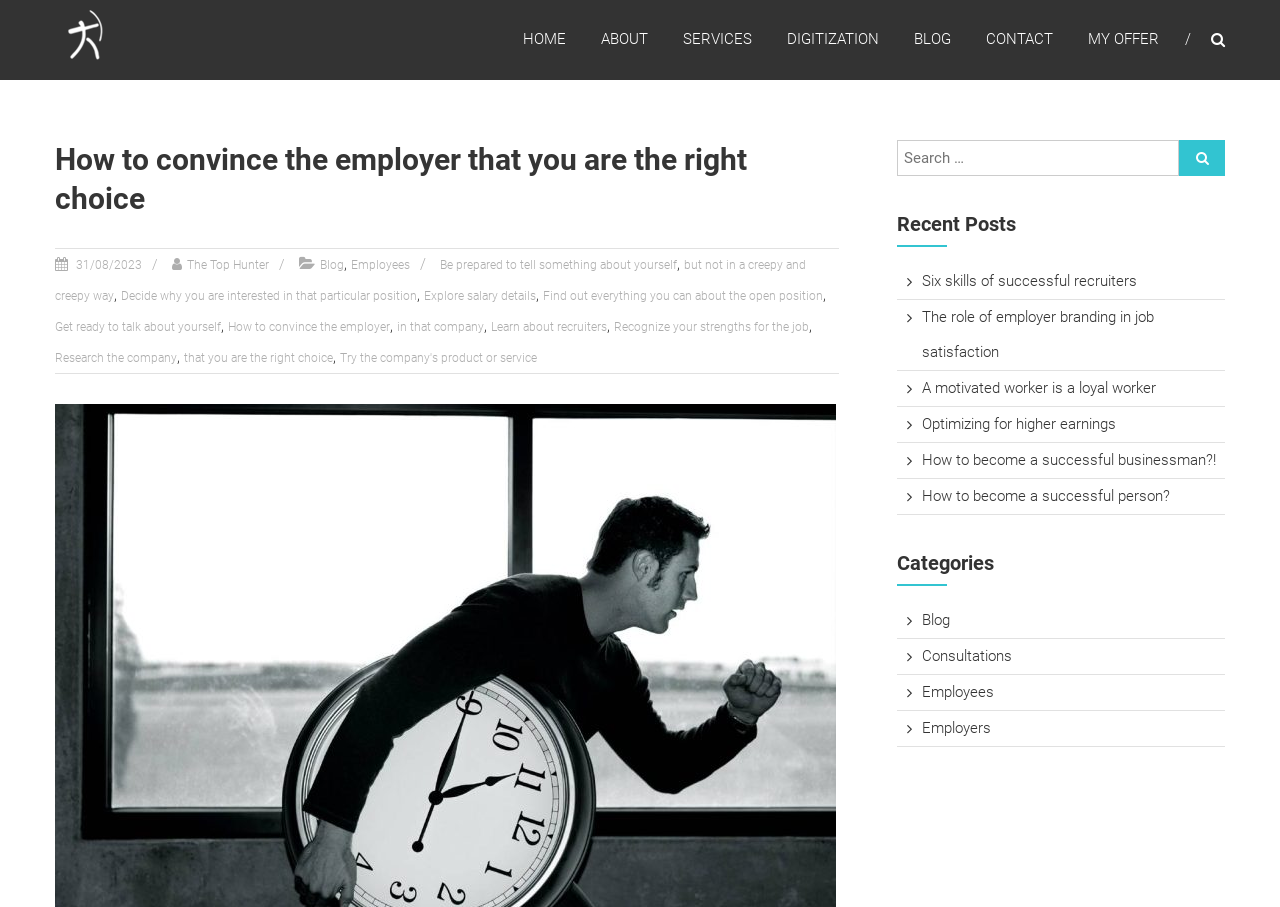Identify the bounding box coordinates of the region I need to click to complete this instruction: "Explore the 'Recent Posts' section".

[0.701, 0.233, 0.957, 0.275]